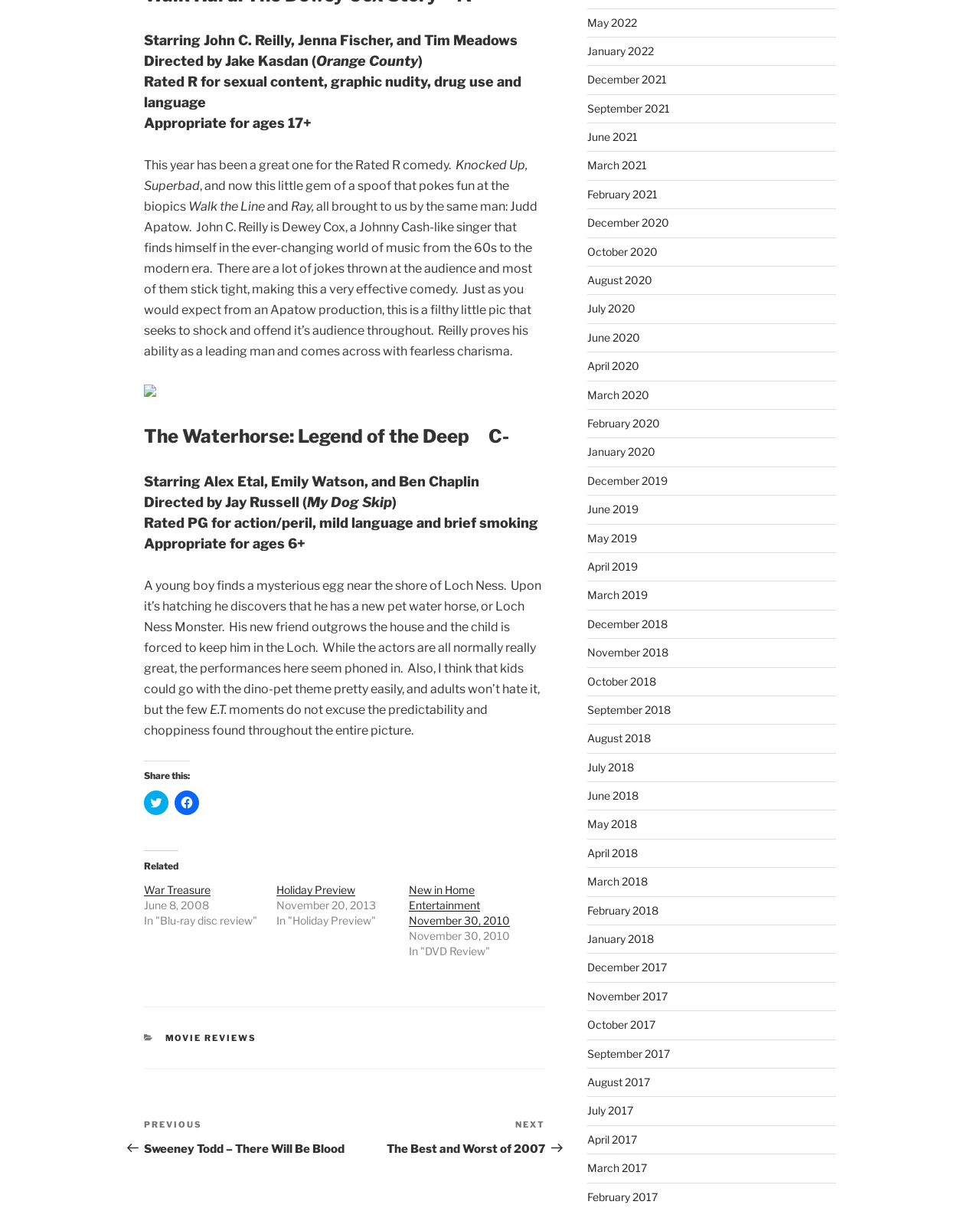What is the rating of the movie Walk the Line?
Provide a detailed and extensive answer to the question.

The webpage does not provide the rating of the movie Walk the Line. It only mentions Walk the Line as a biopic that is being poked fun at in the movie Dewey Cox.